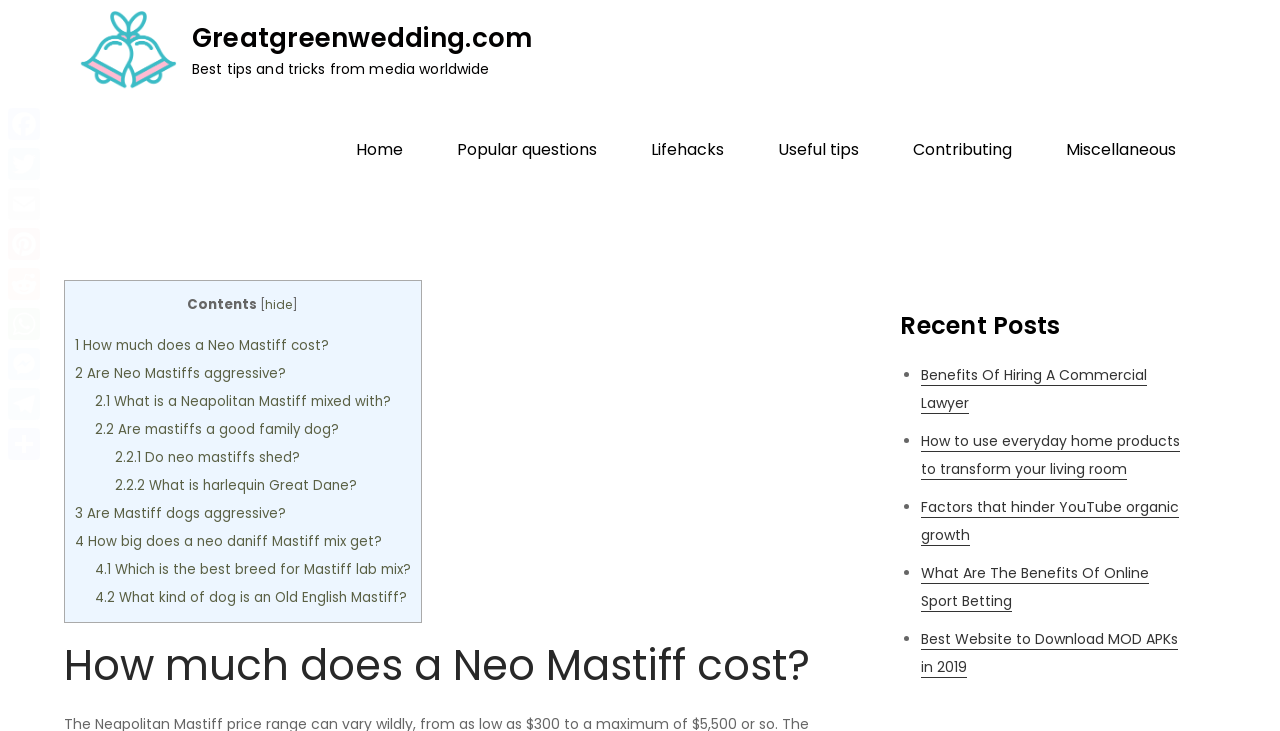Can you look at the image and give a comprehensive answer to the question:
What is the topic of the first link in the contents section?

The contents section is located in the middle of the webpage, and it contains several links. The first link is '1 How much does a Neo Mastiff cost?', which suggests that the topic of this link is about the cost of a Neo Mastiff.